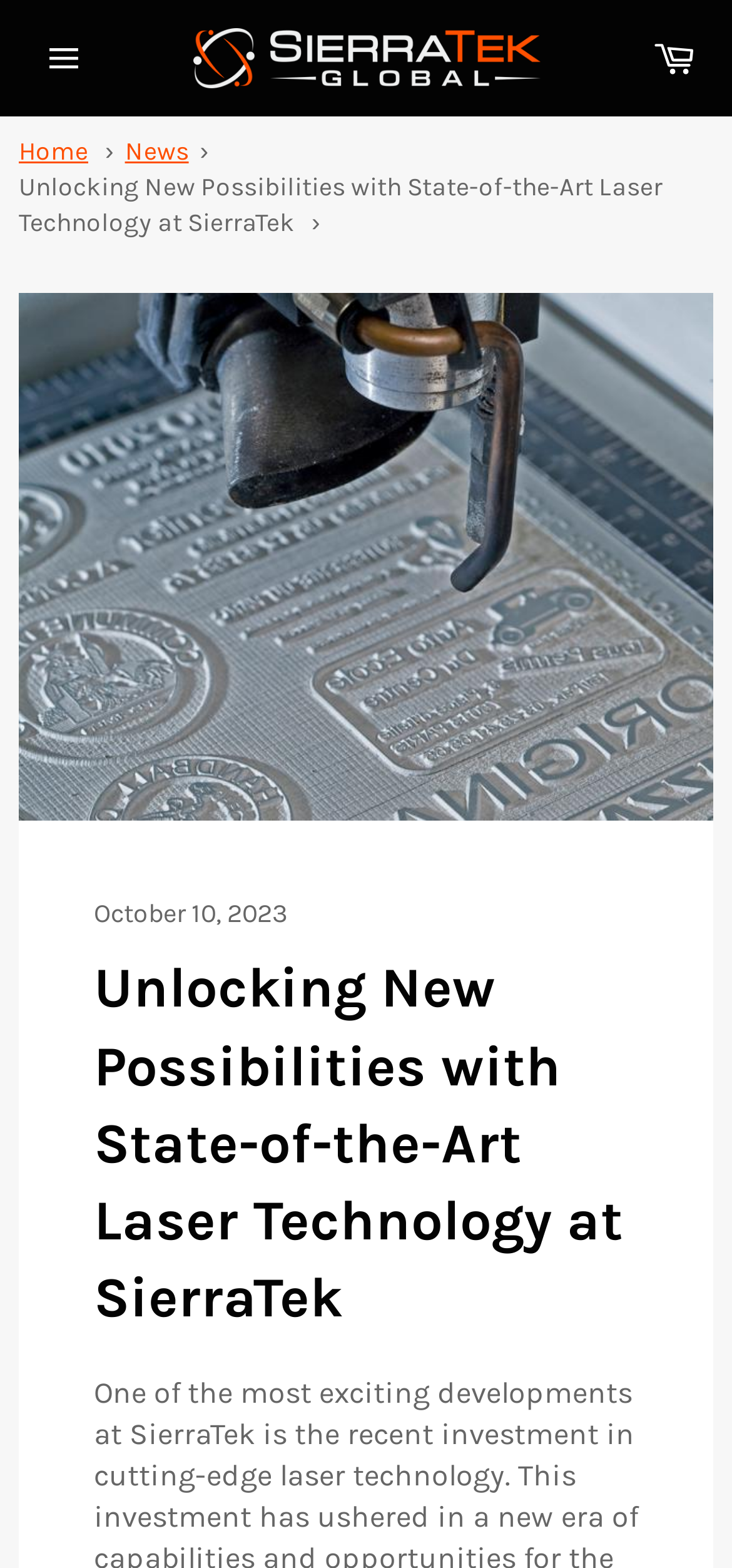From the details in the image, provide a thorough response to the question: What is the position of the cart link?

The cart link is located in the top navigation bar, and its bounding box coordinates indicate that it is positioned at the top right corner of the screen, with a left coordinate of 0.867 and a top coordinate of 0.012.